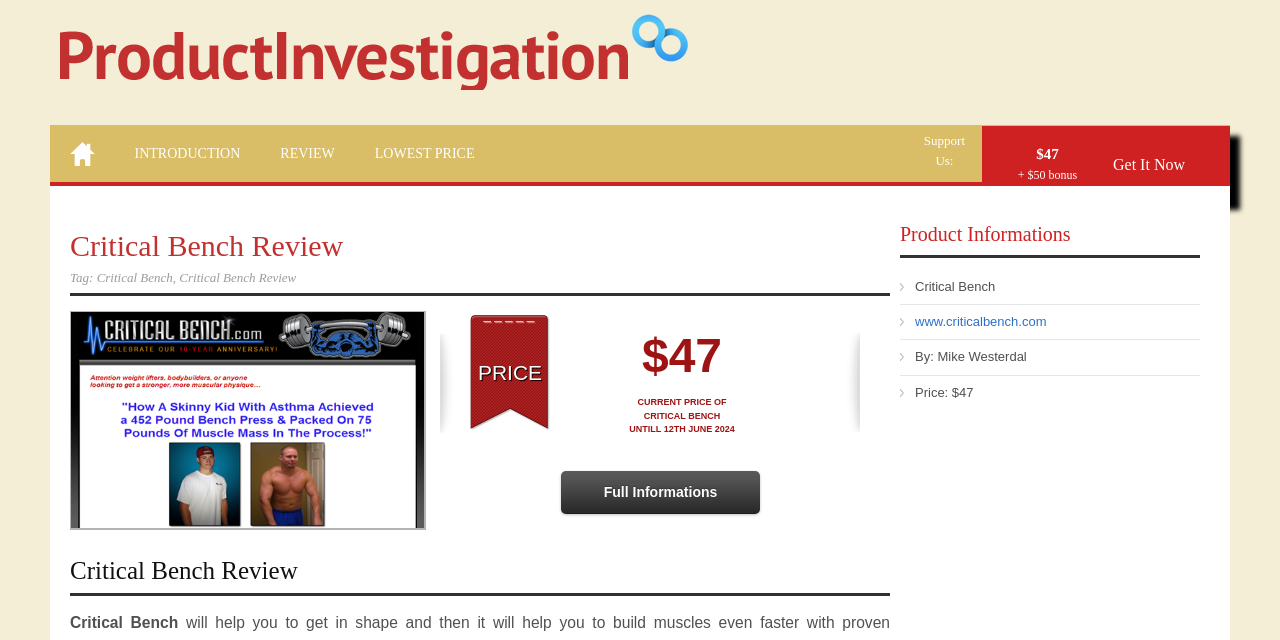Please determine the bounding box coordinates of the section I need to click to accomplish this instruction: "Check the current price of 'Critical Bench'".

[0.502, 0.161, 0.564, 0.244]